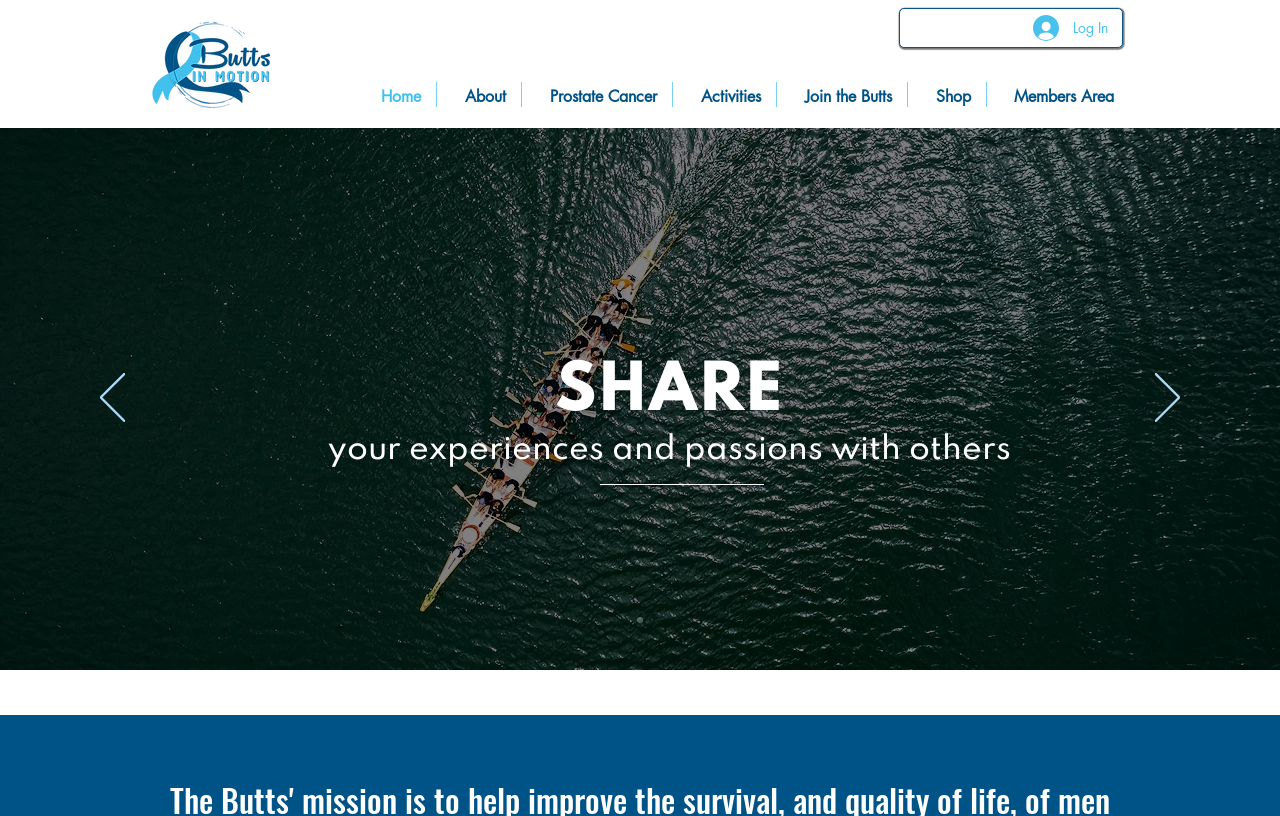Please determine the bounding box coordinates of the section I need to click to accomplish this instruction: "Explore the Activities page".

[0.526, 0.1, 0.606, 0.131]